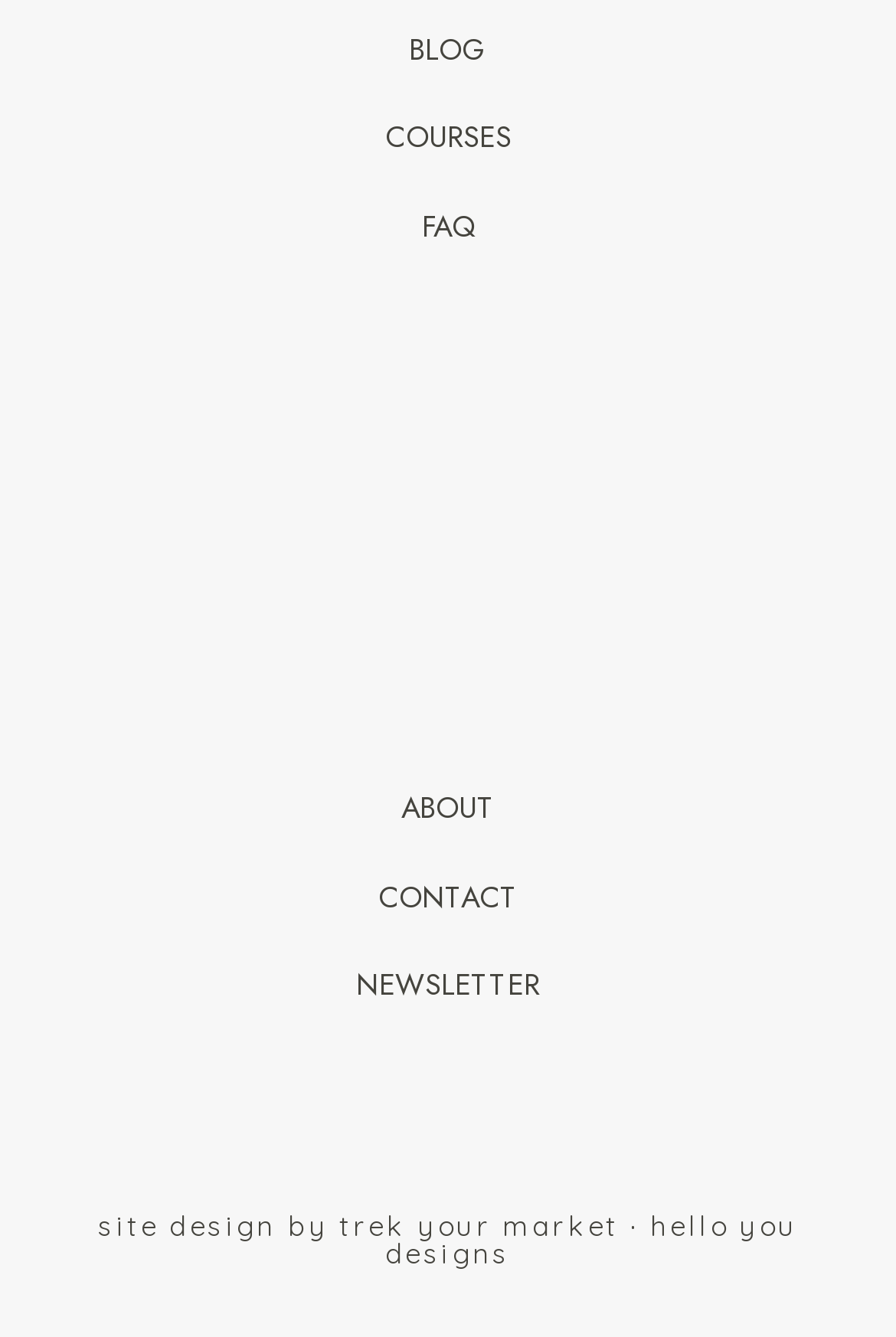Given the element description about, specify the bounding box coordinates of the corresponding UI element in the format (top-left x, top-left y, bottom-right x, bottom-right y). All values must be between 0 and 1.

[0.123, 0.573, 0.877, 0.639]